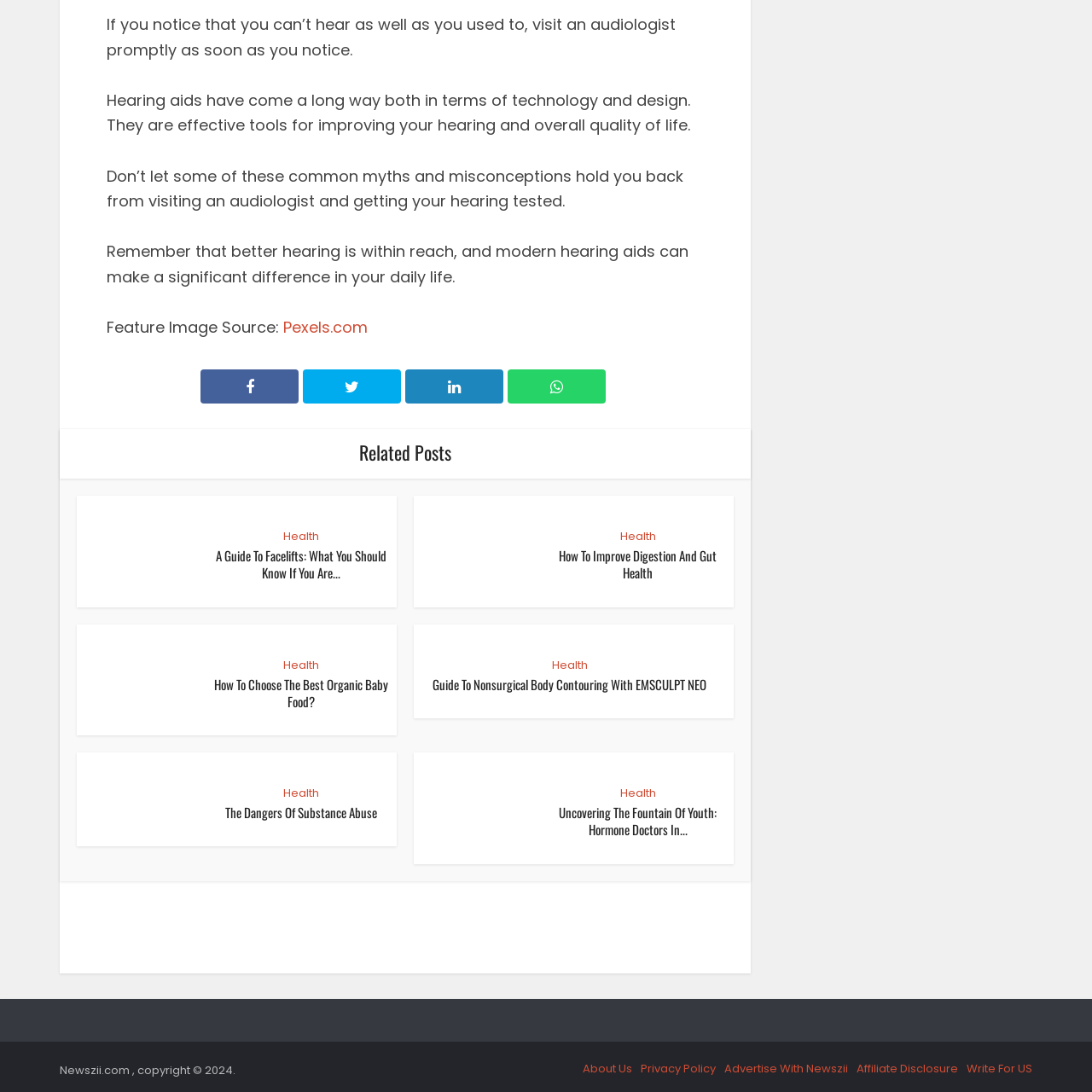Please answer the following question using a single word or phrase: What is the topic of the first article?

Facelifts